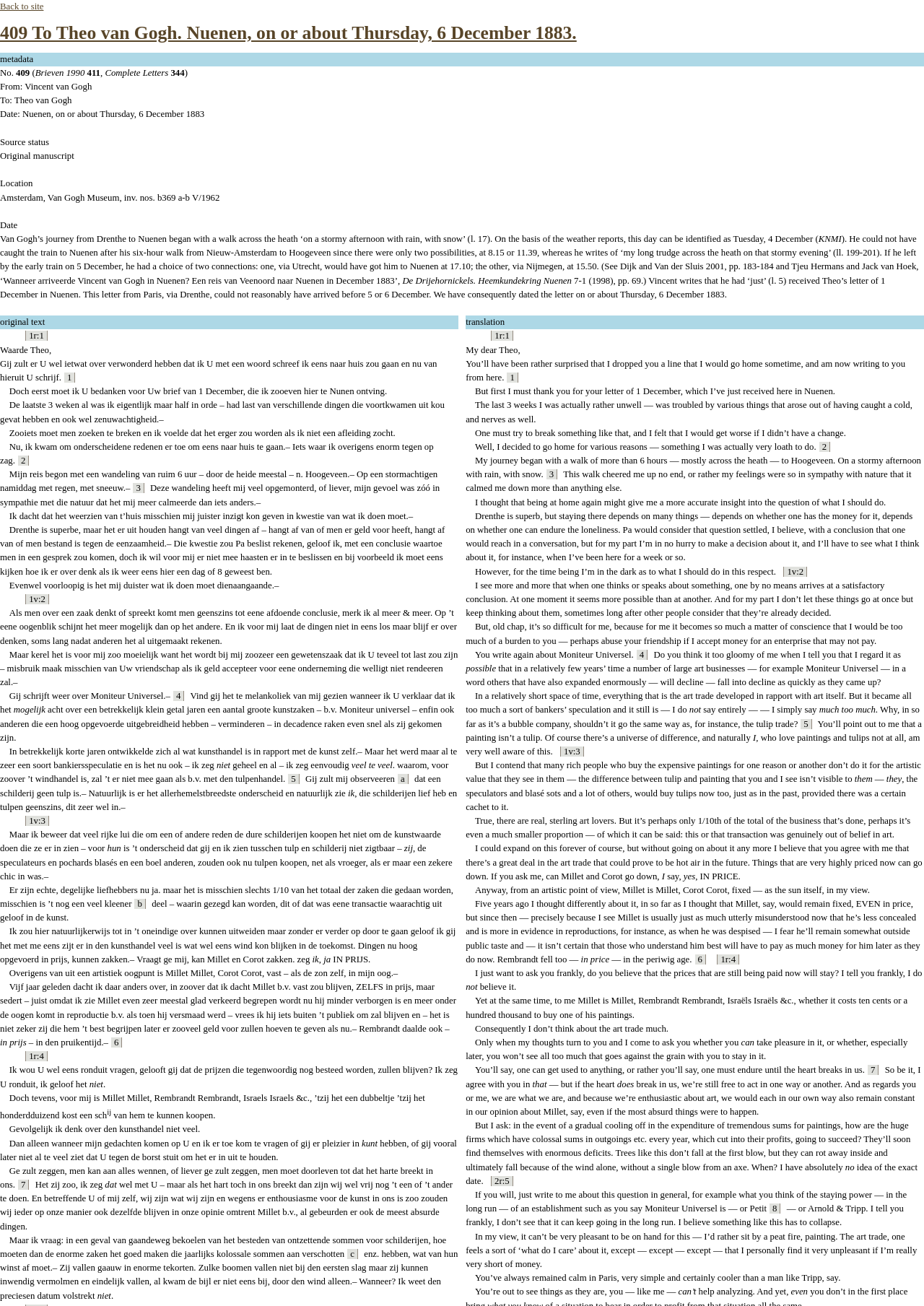Illustrate the webpage's structure and main components comprehensively.

This webpage appears to be a digital archive of a letter written by Vincent van Gogh to his brother Theo van Gogh, dated around Thursday, December 6, 1883. The letter is presented in a formal and structured format, with a clear heading and metadata at the top.

At the top of the page, there is a link to "Back to site" and a heading that displays the title of the letter, "409 To Theo van Gogh. Nuenen, on or about Thursday, 6 December 1883." Below this, there is a section of metadata that provides information about the letter, including the date, location, and recipient.

The main body of the letter is divided into paragraphs, each of which is a separate block of text. The text is written in a formal, 19th-century style, and it appears to be a personal and introspective letter from Vincent to his brother. The letter discusses Vincent's thoughts and feelings about his art, his relationships, and his personal struggles.

Throughout the letter, there are references to specific events, people, and places, including Vincent's journey from Drenthe to Nuenen, his experiences with the weather, and his thoughts about the art market. The letter also includes some philosophical musings about the nature of art and the fleeting nature of fame and fortune.

The webpage is well-organized and easy to navigate, with clear headings and a consistent layout. The text is presented in a readable font, and there are no images or other distractions on the page. Overall, the webpage appears to be a useful resource for anyone interested in the life and work of Vincent van Gogh.